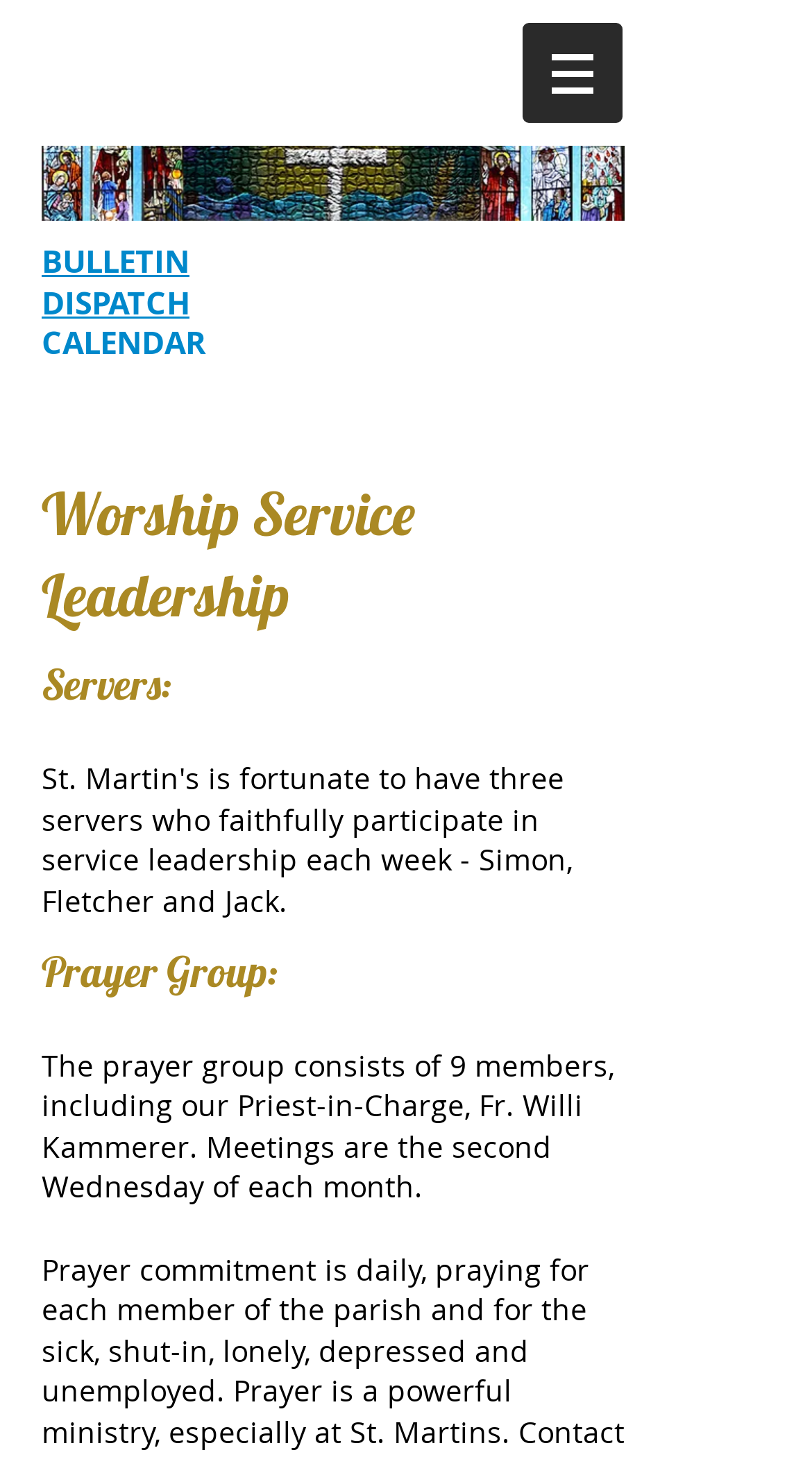Respond to the following query with just one word or a short phrase: 
What is the name of the church?

St. Martin in the Fields